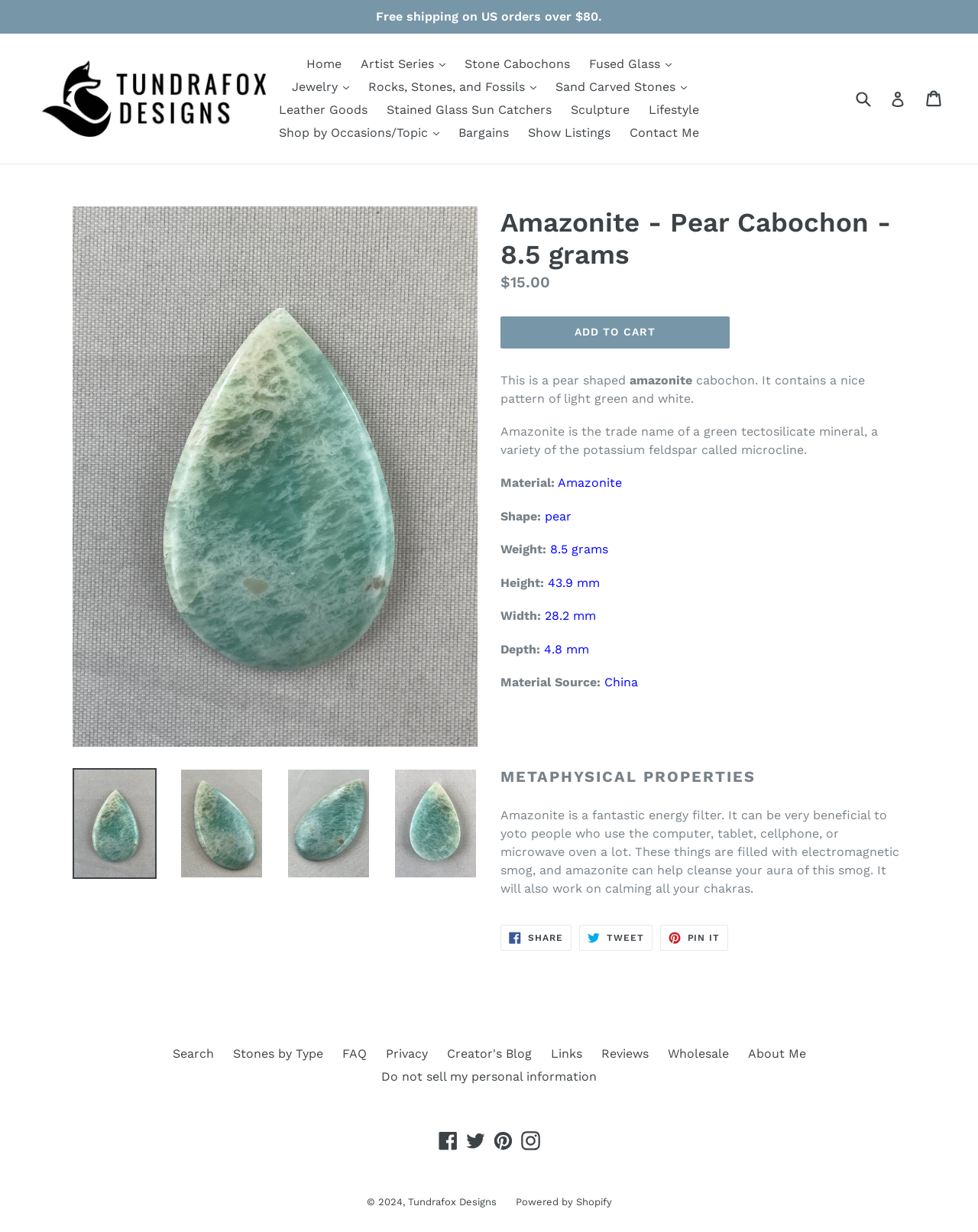Review the image closely and give a comprehensive answer to the question: What is the purpose of the amazonite?

I found the answer by looking at the 'METAPHYSICAL PROPERTIES' section, where it says 'Amazonite is a fantastic energy filter'. This section provides information about the metaphysical properties of the amazonite.